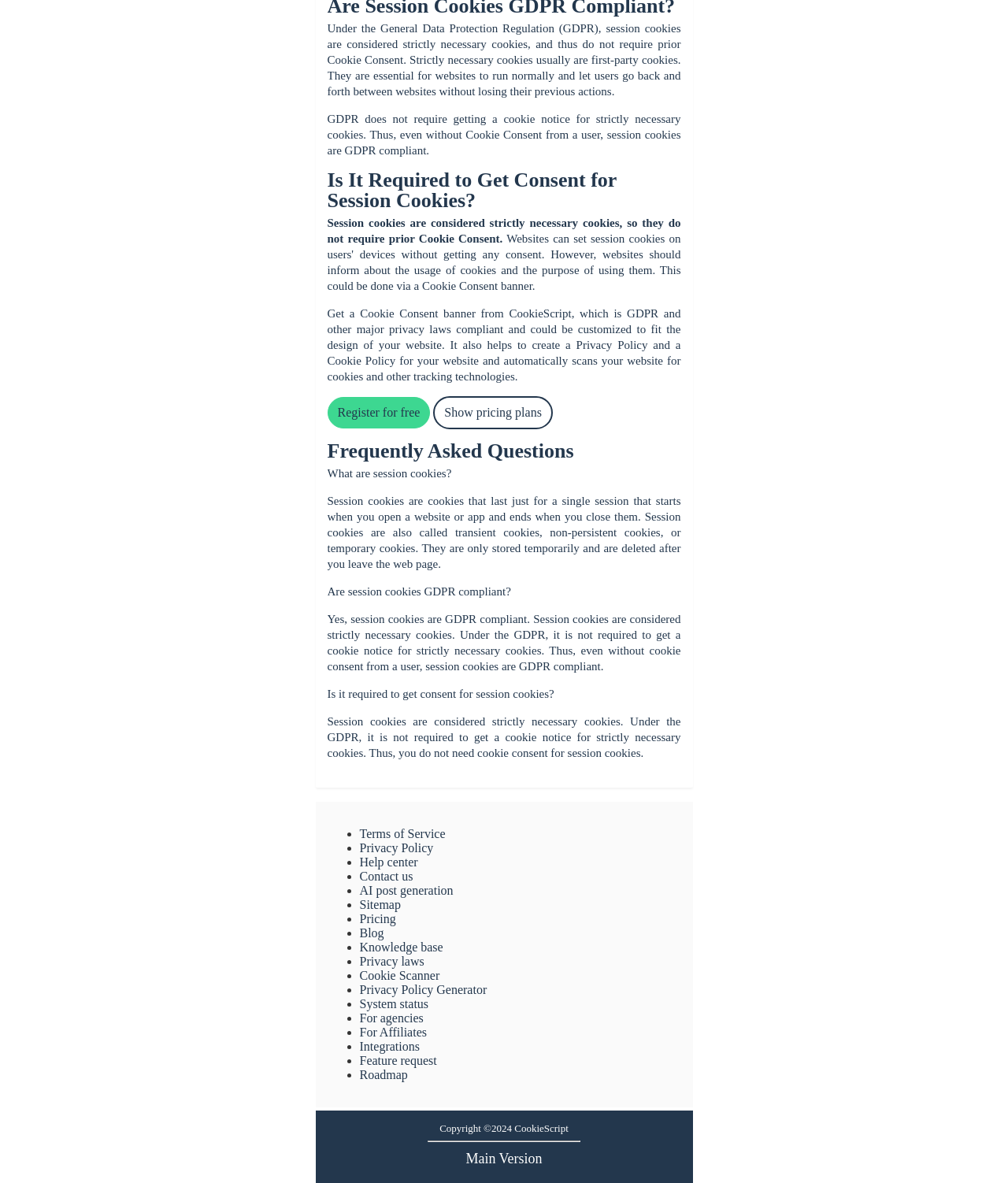Pinpoint the bounding box coordinates of the clickable area needed to execute the instruction: "Show pricing plans". The coordinates should be specified as four float numbers between 0 and 1, i.e., [left, top, right, bottom].

[0.43, 0.335, 0.548, 0.363]